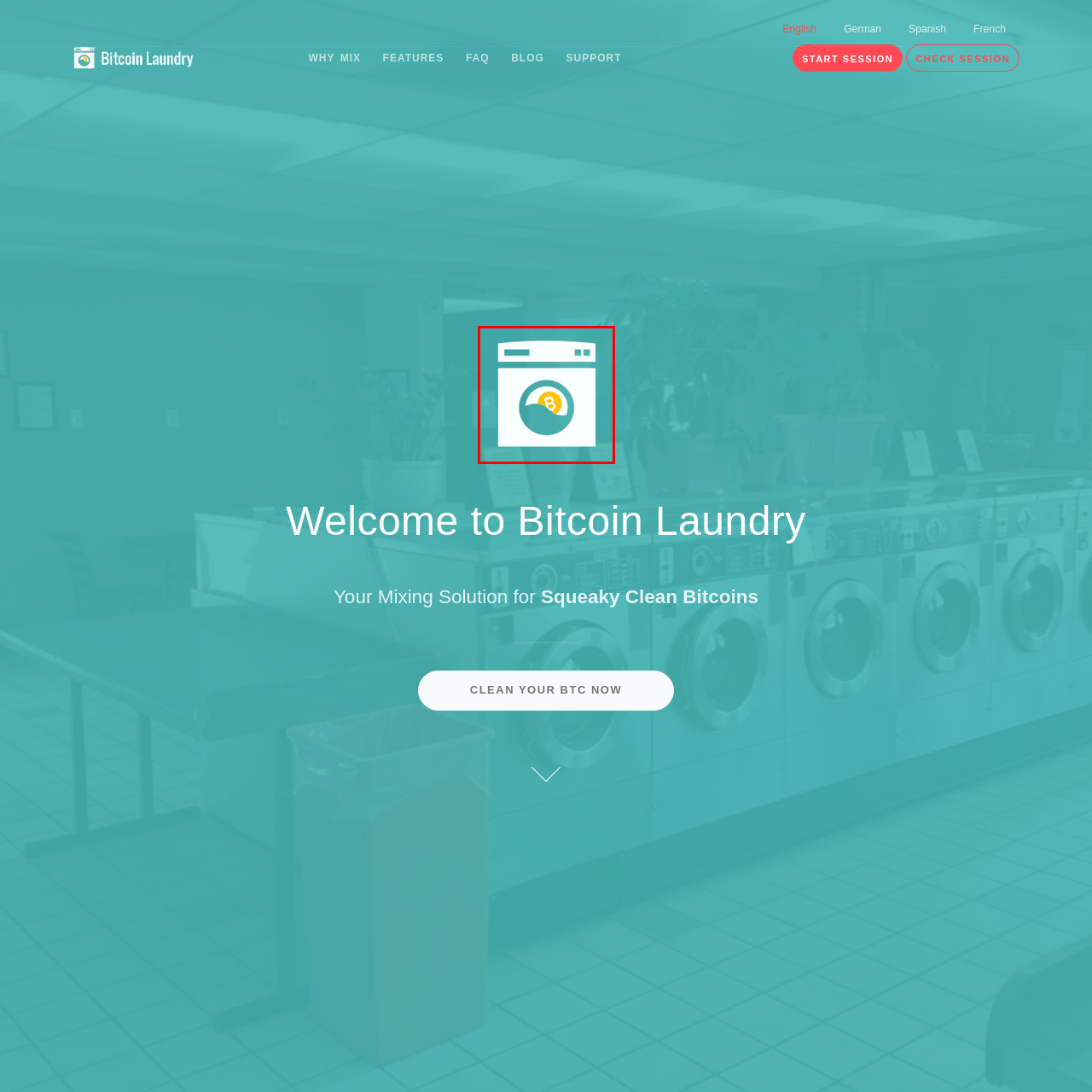What is the background color of the logo?
Take a close look at the image within the red bounding box and respond to the question with detailed information.

The question asks about the background color of the logo. The caption describes the overall design as being set against a soothing teal background, which provides a clean and modern look to the logo.